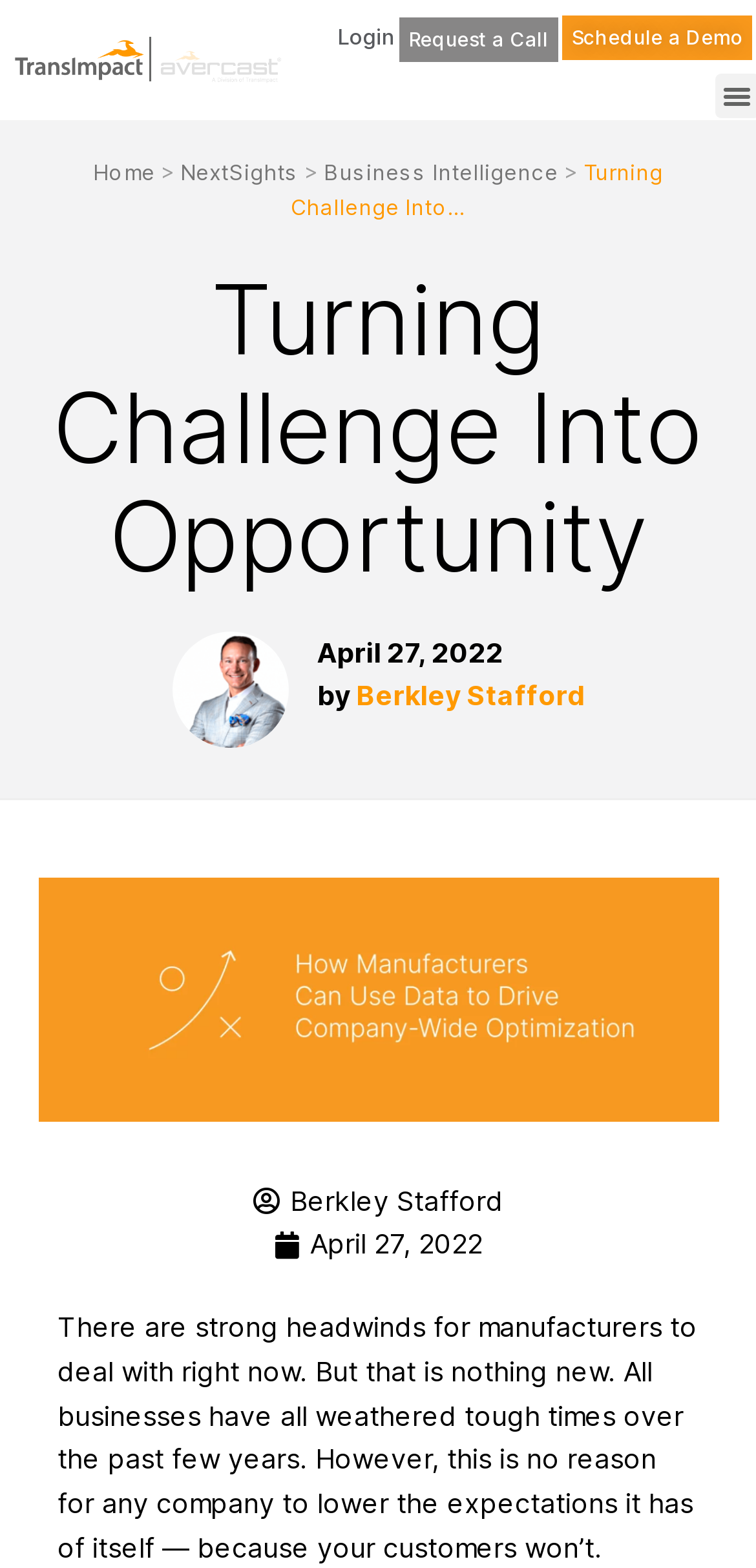Offer a meticulous description of the webpage's structure and content.

The webpage appears to be a blog article discussing the importance of data and Business Intelligence (BI) in manufacturing companies. At the top left corner, there is a link to the homepage, followed by a navigation menu with links to "Home", "NextSights", and "Business Intelligence". 

On the top right corner, there are three links: "Login", "Request a Call", and "Schedule a Demo". Above these links, there is an image of the Avercast logo. 

The main content of the webpage is divided into two sections. The first section has a heading "Turning Challenge Into Opportunity" and a subheading "April 27, 2022 by Berkley Stafford". Below this, there is a large image that spans the width of the page. 

The second section is the main article, which discusses the challenges faced by manufacturers and the importance of not lowering expectations. The article is written by Berkley Stafford and was published on April 27, 2022. There are also links to the author's name and the publication date at the bottom of the page.